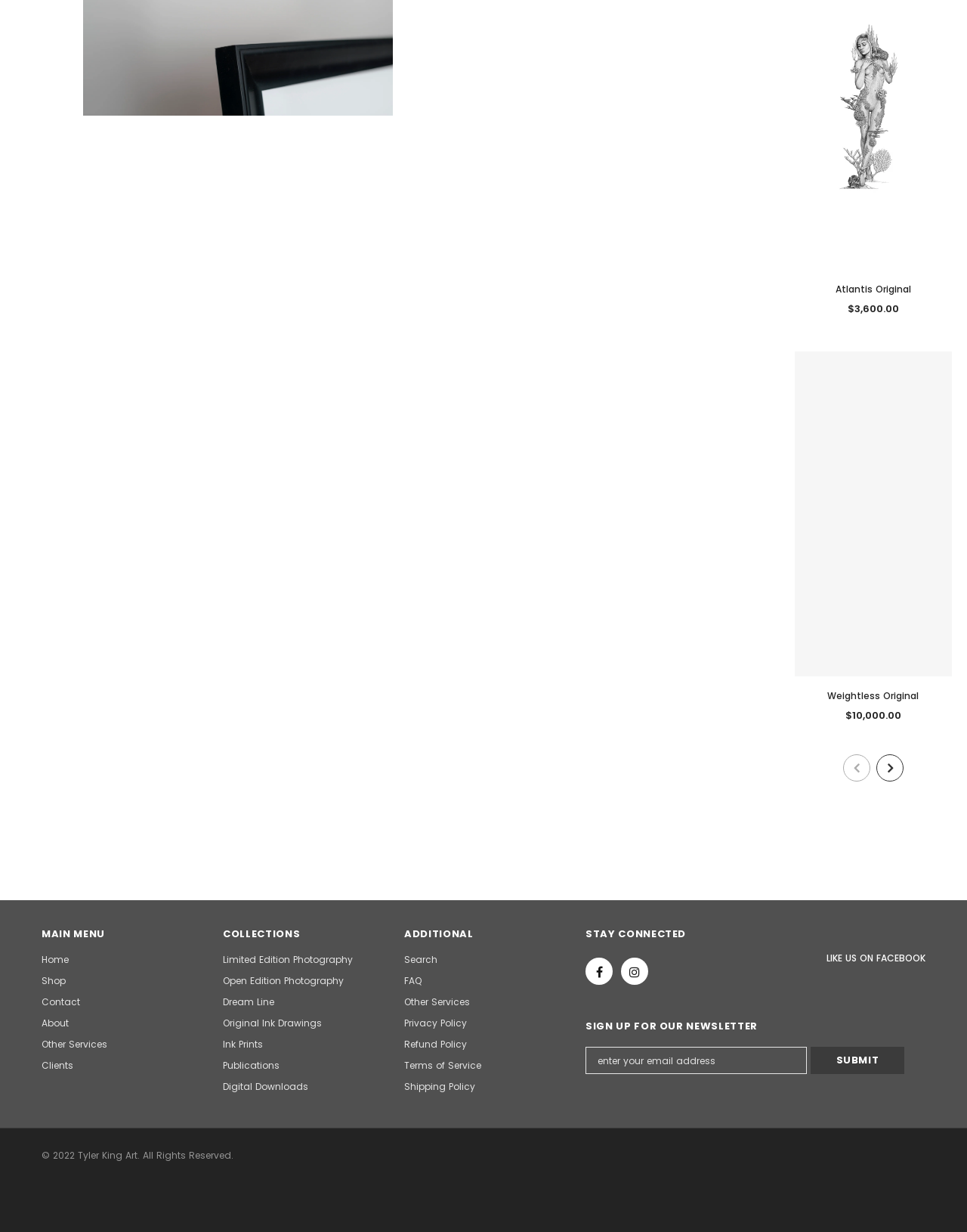Identify the bounding box coordinates of the clickable region required to complete the instruction: "Click the 'Previous Product' button". The coordinates should be given as four float numbers within the range of 0 and 1, i.e., [left, top, right, bottom].

[0.872, 0.612, 0.9, 0.634]